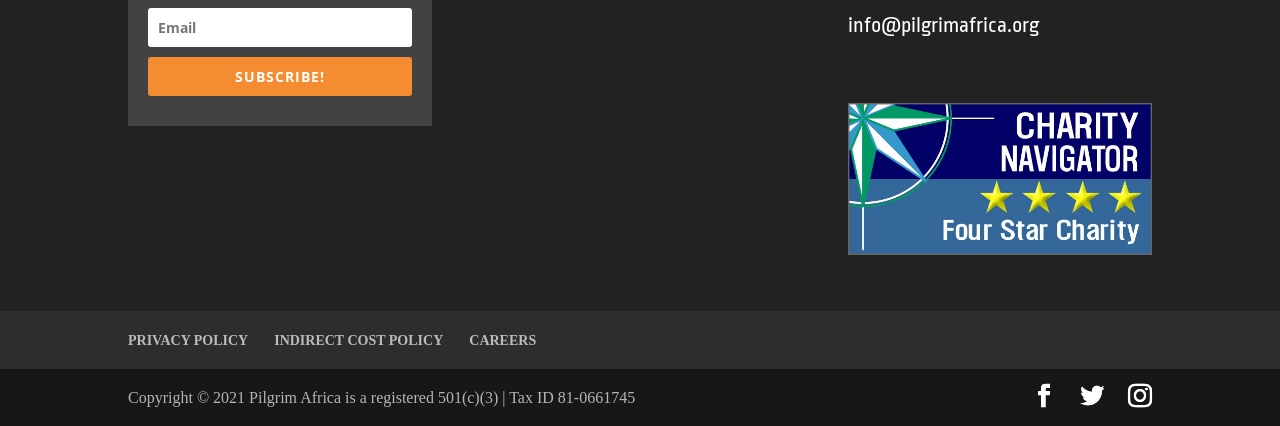Please give the bounding box coordinates of the area that should be clicked to fulfill the following instruction: "Subscribe to newsletter". The coordinates should be in the format of four float numbers from 0 to 1, i.e., [left, top, right, bottom].

[0.116, 0.135, 0.322, 0.226]